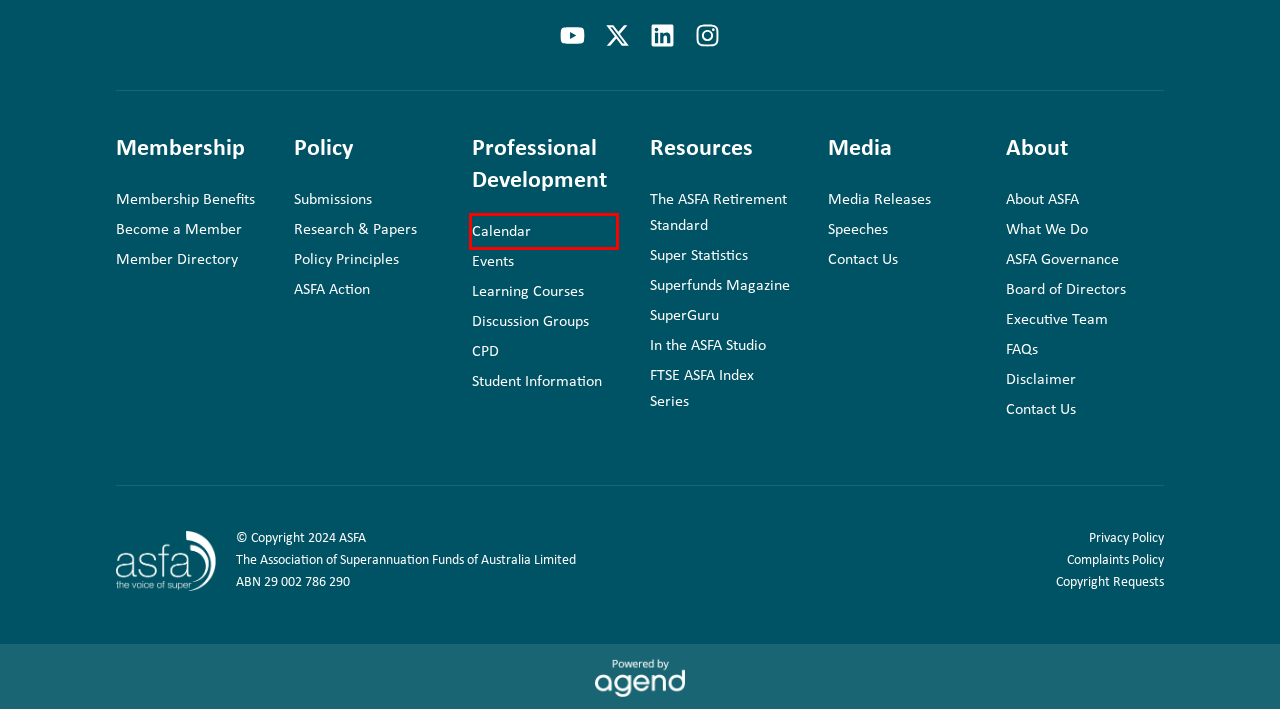You are given a screenshot of a webpage with a red bounding box around an element. Choose the most fitting webpage description for the page that appears after clicking the element within the red bounding box. Here are the candidates:
A. In the ASFA studio - ASFA The Voice of Superannuation since 1962
B. Calendar - ASFA The Voice of Superannuation since 1962
C. Copyright Requests - ASFA The Voice of Superannuation since 1962
D. Executive team - ASFA The Voice of Superannuation since 1962
E. Events - ASFA The Voice of Superannuation since 1962
F. ASFA Complaints Policy - ASFA The Voice of Superannuation since 1962
G. Board of directors - ASFA The Voice of Superannuation since 1962
H. Contact ASFA - ASFA The Voice of Superannuation since 1962

B